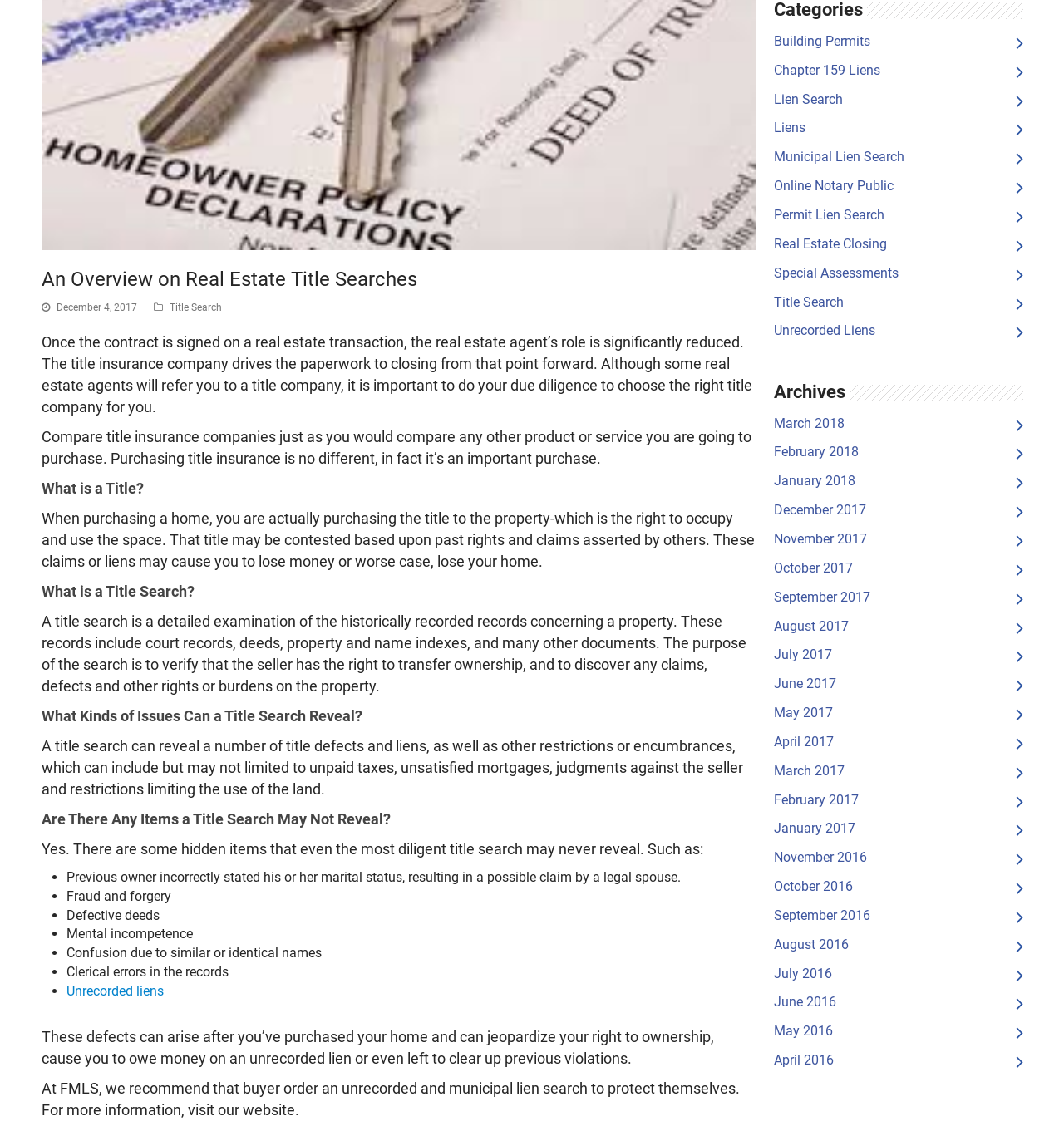Find the bounding box coordinates for the HTML element specified by: "Permit Lien Search".

[0.727, 0.183, 0.831, 0.197]